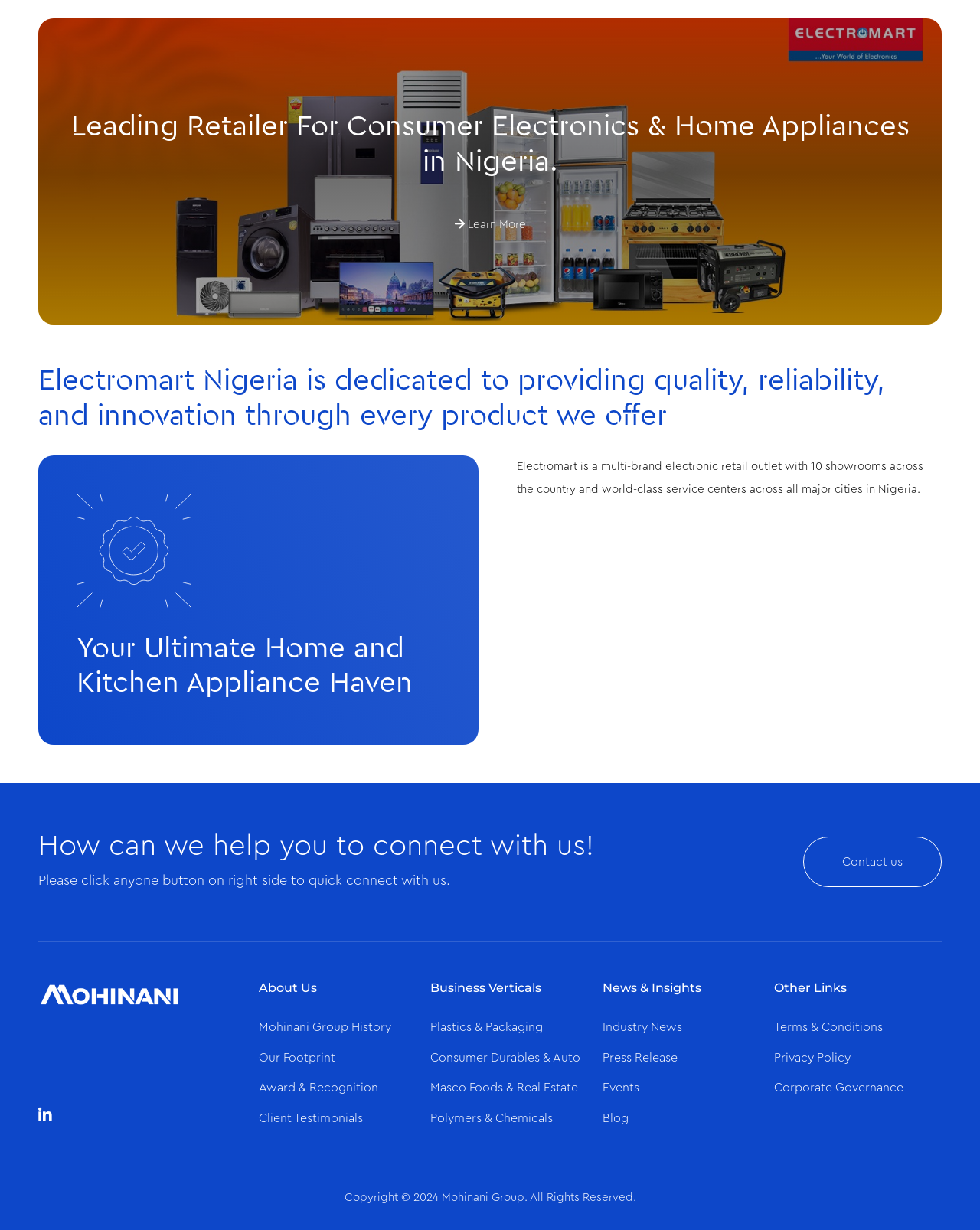Please determine the bounding box coordinates of the area that needs to be clicked to complete this task: 'Contact us'. The coordinates must be four float numbers between 0 and 1, formatted as [left, top, right, bottom].

[0.82, 0.68, 0.961, 0.721]